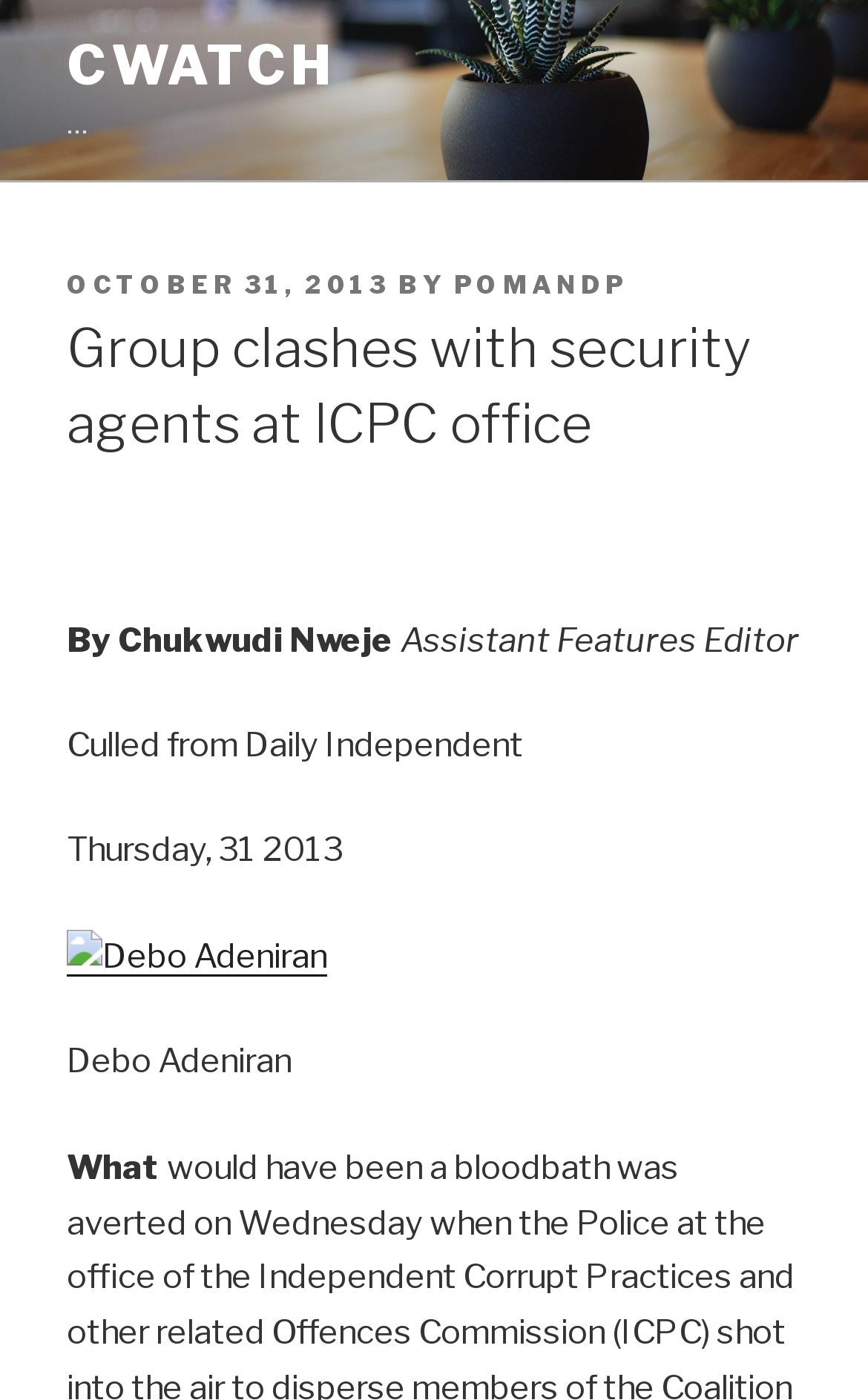Please provide a detailed answer to the question below by examining the image:
What is the position of Chukwudi Nweje?

I found the position of Chukwudi Nweje by looking at the section below the main heading, where it says 'Assistant Features Editor'. This indicates that Chukwudi Nweje holds the position of Assistant Features Editor.